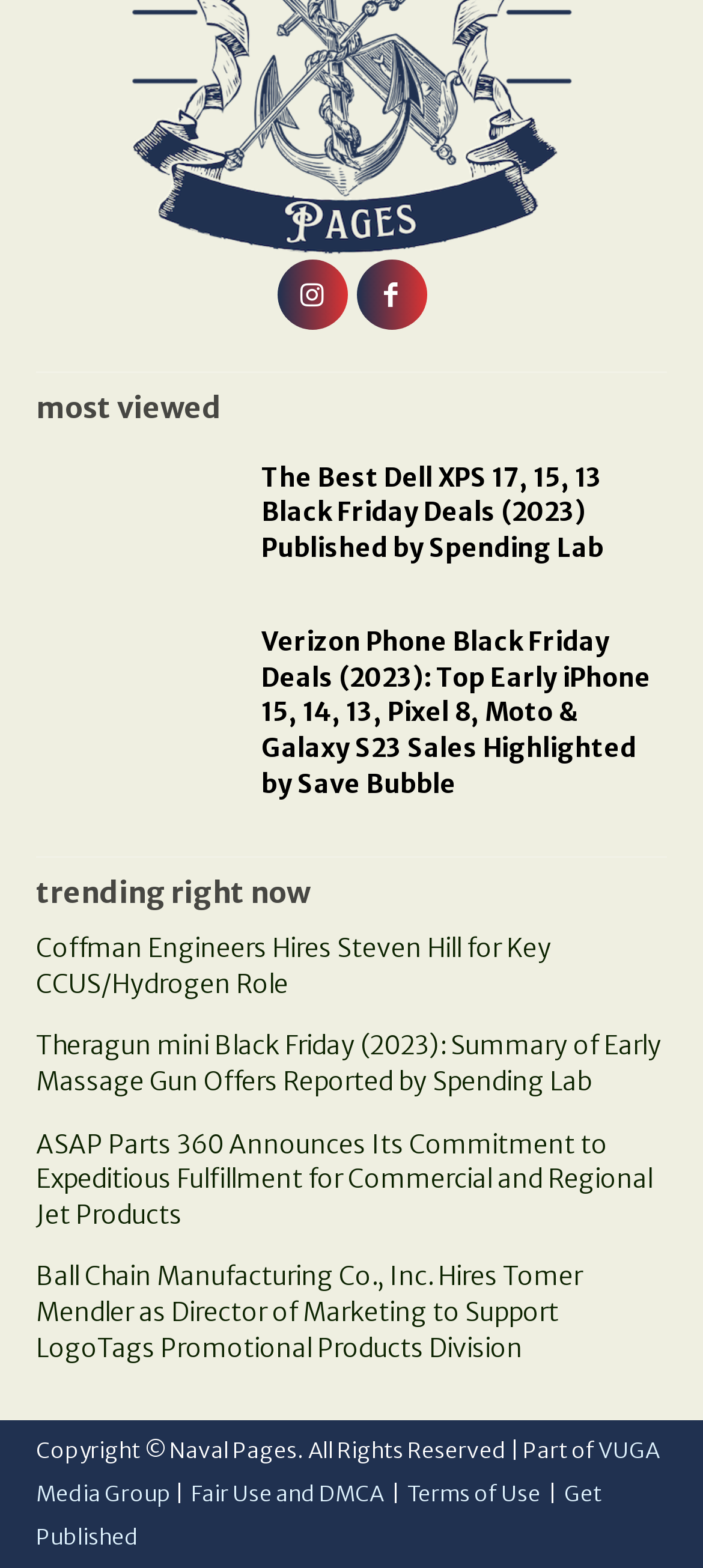Find the bounding box of the element with the following description: "Facebook". The coordinates must be four float numbers between 0 and 1, formatted as [left, top, right, bottom].

[0.506, 0.166, 0.606, 0.211]